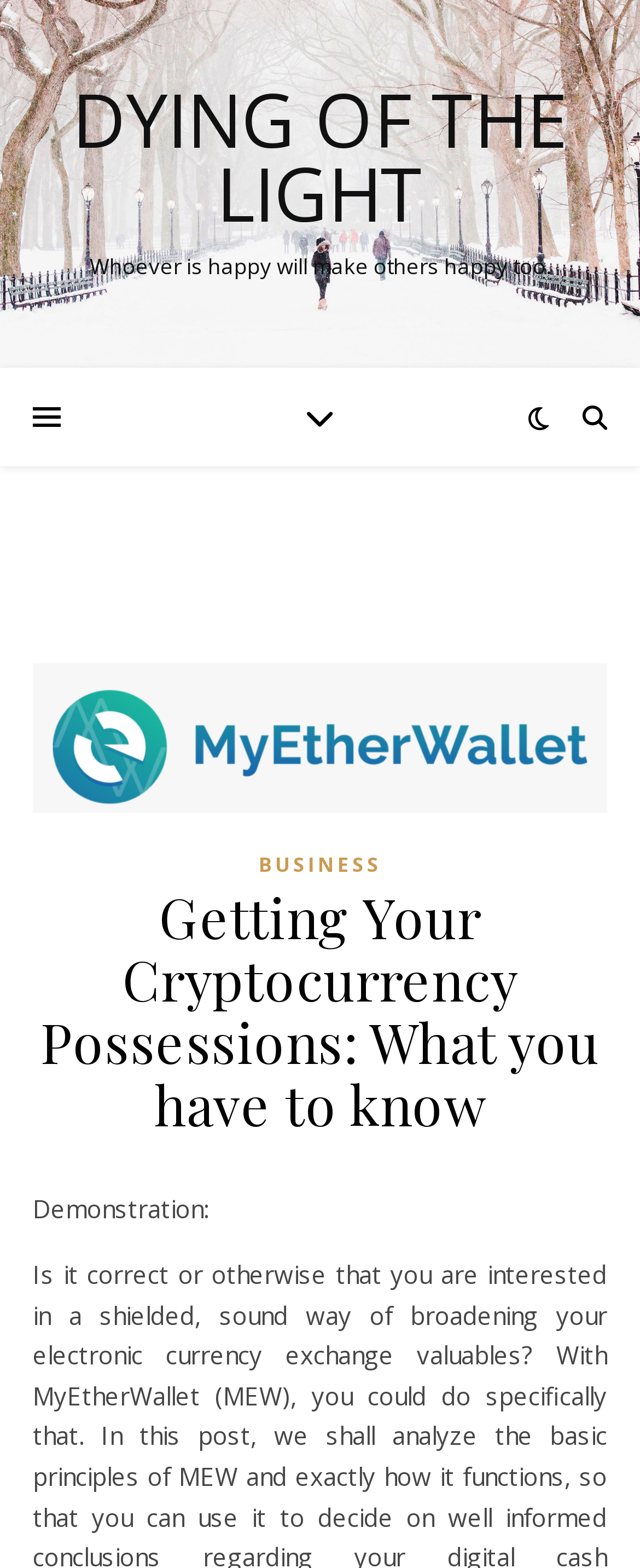Provide your answer in one word or a succinct phrase for the question: 
How many columns are there in the layout table?

1